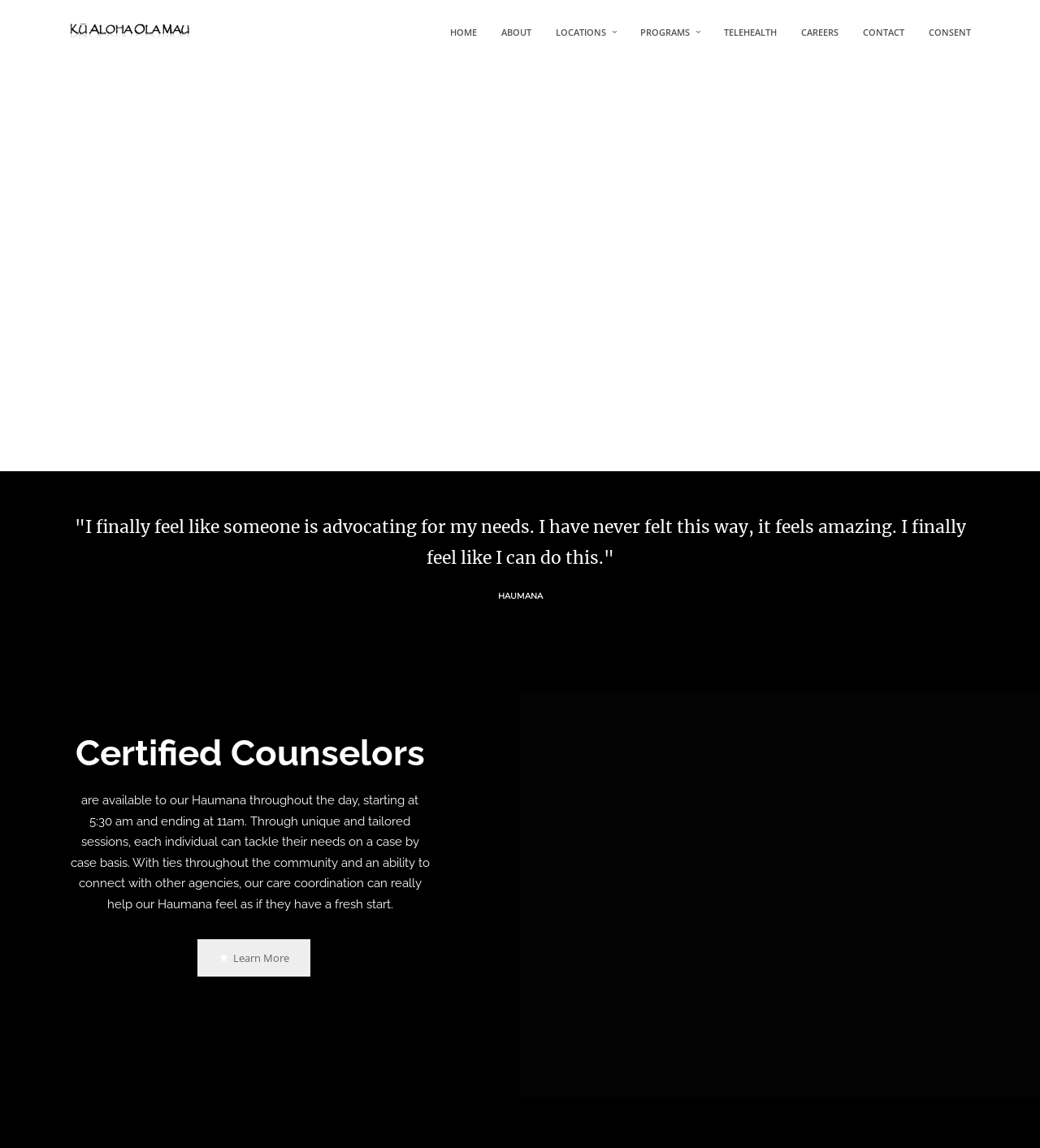Give an in-depth explanation of the webpage layout and content.

The webpage is about Care Coordination by Kū Aloha Ola Mau. At the top left corner, there is a site logo, which is an image linked to the website's homepage. Below the logo, there is a navigation menu with seven links: HOME, ABOUT, LOCATIONS, PROGRAMS, TELEHEALTH, CAREERS, and CONTACT, followed by a CONSENT link at the far right. 

Below the navigation menu, there is a blockquote section that takes up most of the width of the page. It contains a testimonial quote from a person named HAUMANA, who expresses their positive experience with the care coordination service. 

Further down the page, there is a section with a heading "Certified Counselors". This section describes the availability and services of certified counselors, who are available from 5:30 am to 11 am to provide tailored sessions to individuals. The section also mentions the counselors' connections with the community and other agencies, which can help individuals feel like they have a fresh start. There is a "Learn More" link at the bottom right of this section, which allows users to access more information about the certified counselors.